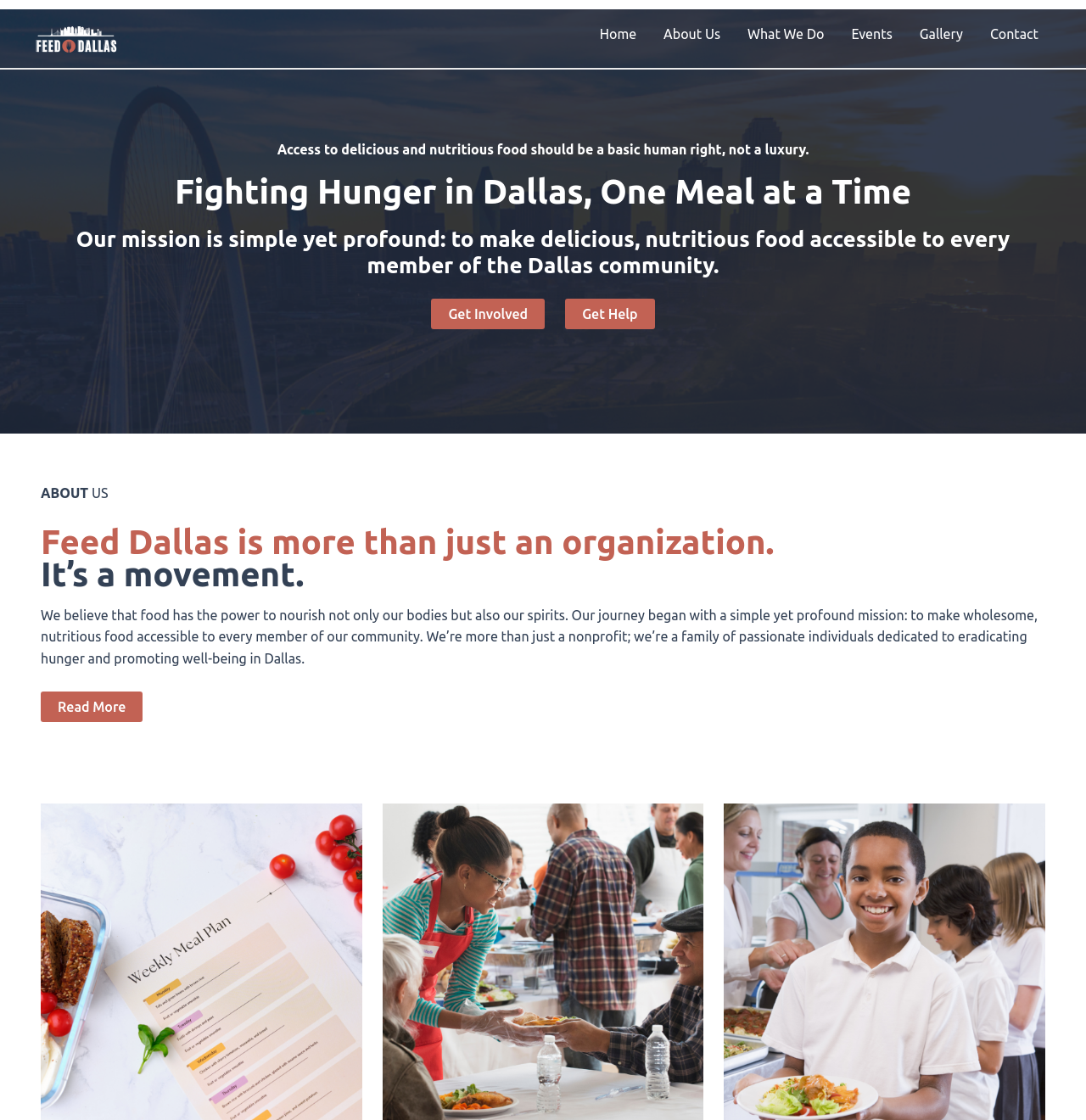Identify and extract the heading text of the webpage.

Fighting Hunger in Dallas, One Meal at a Time